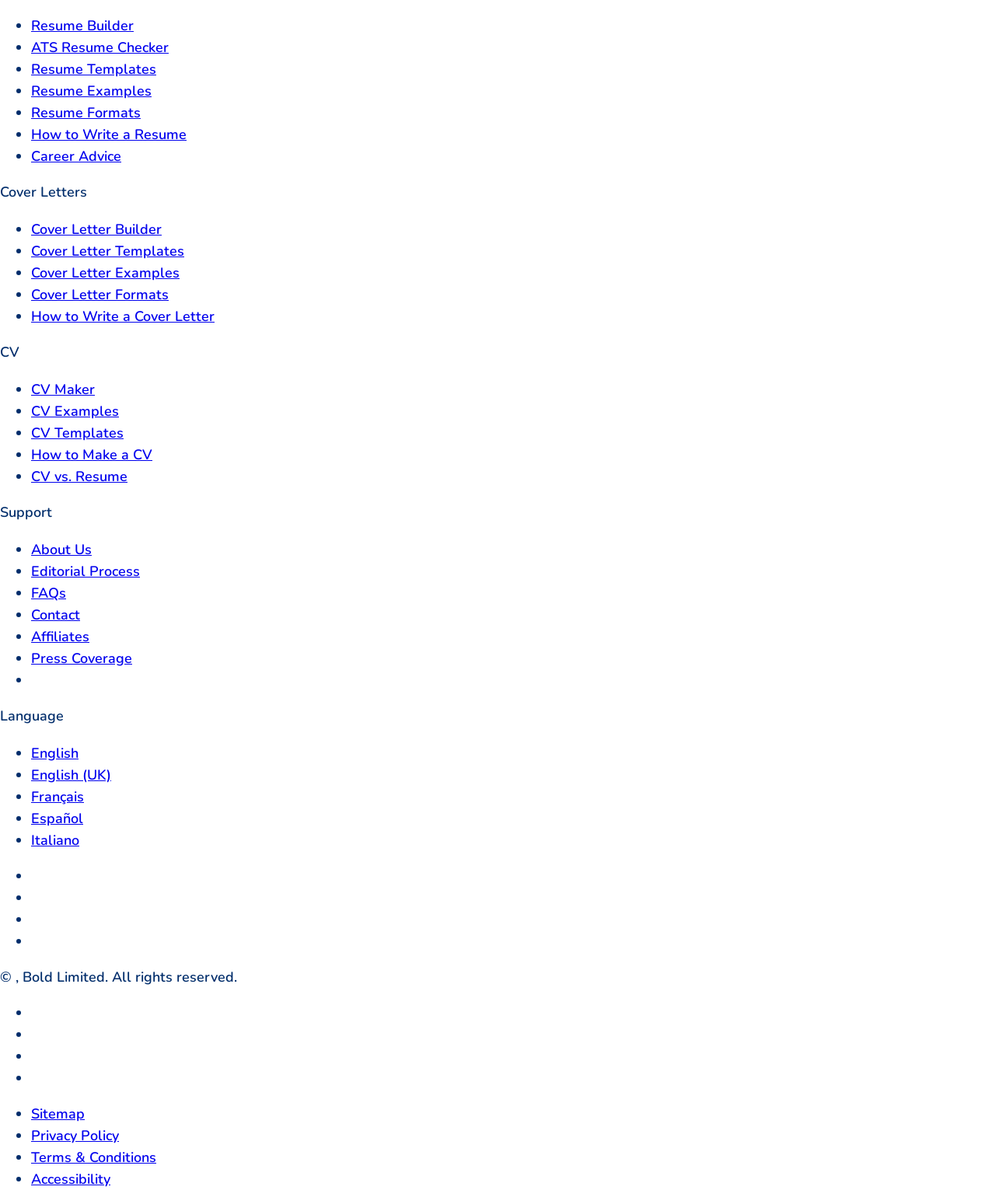Extract the bounding box for the UI element that matches this description: "ATS Resume Checker".

[0.031, 0.032, 0.17, 0.047]